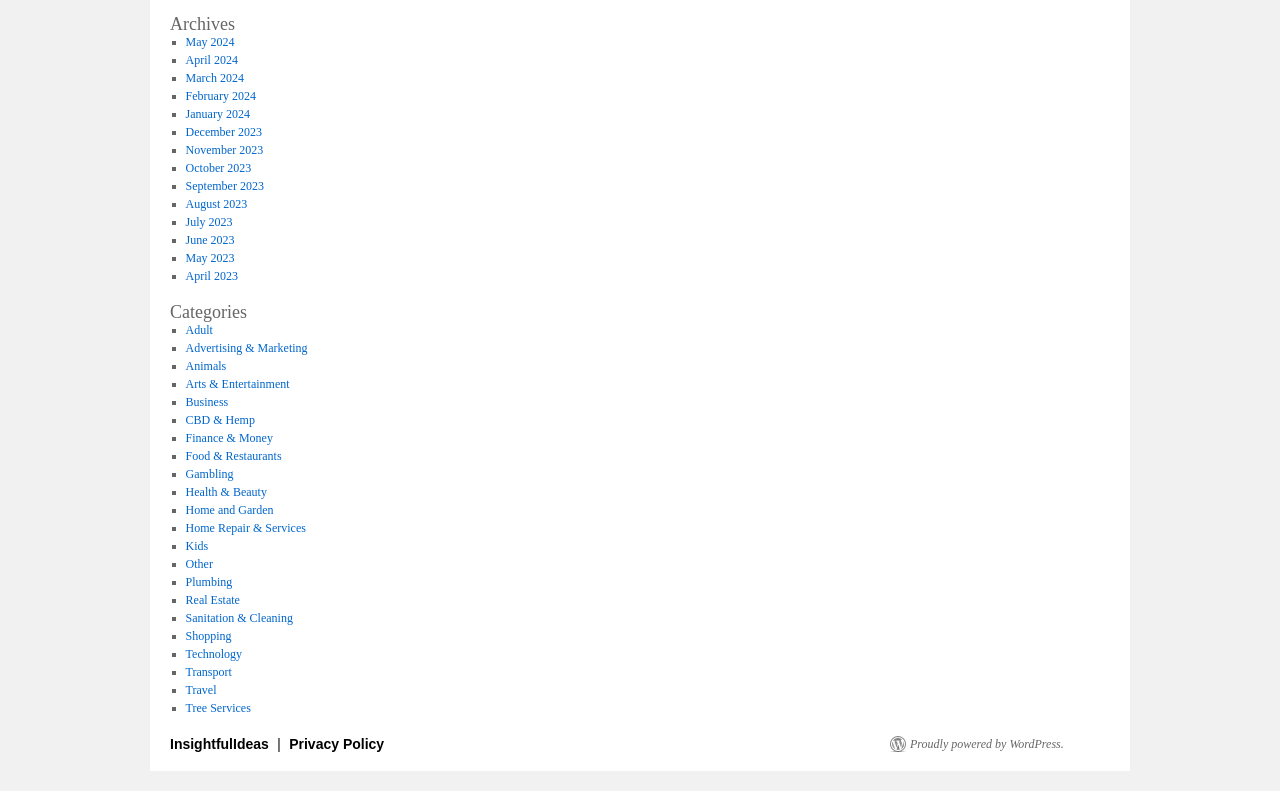What is the last category listed?
Carefully examine the image and provide a detailed answer to the question.

I looked at the list of links under the 'Categories' heading and found the last category listed, which is 'Tree Services'.